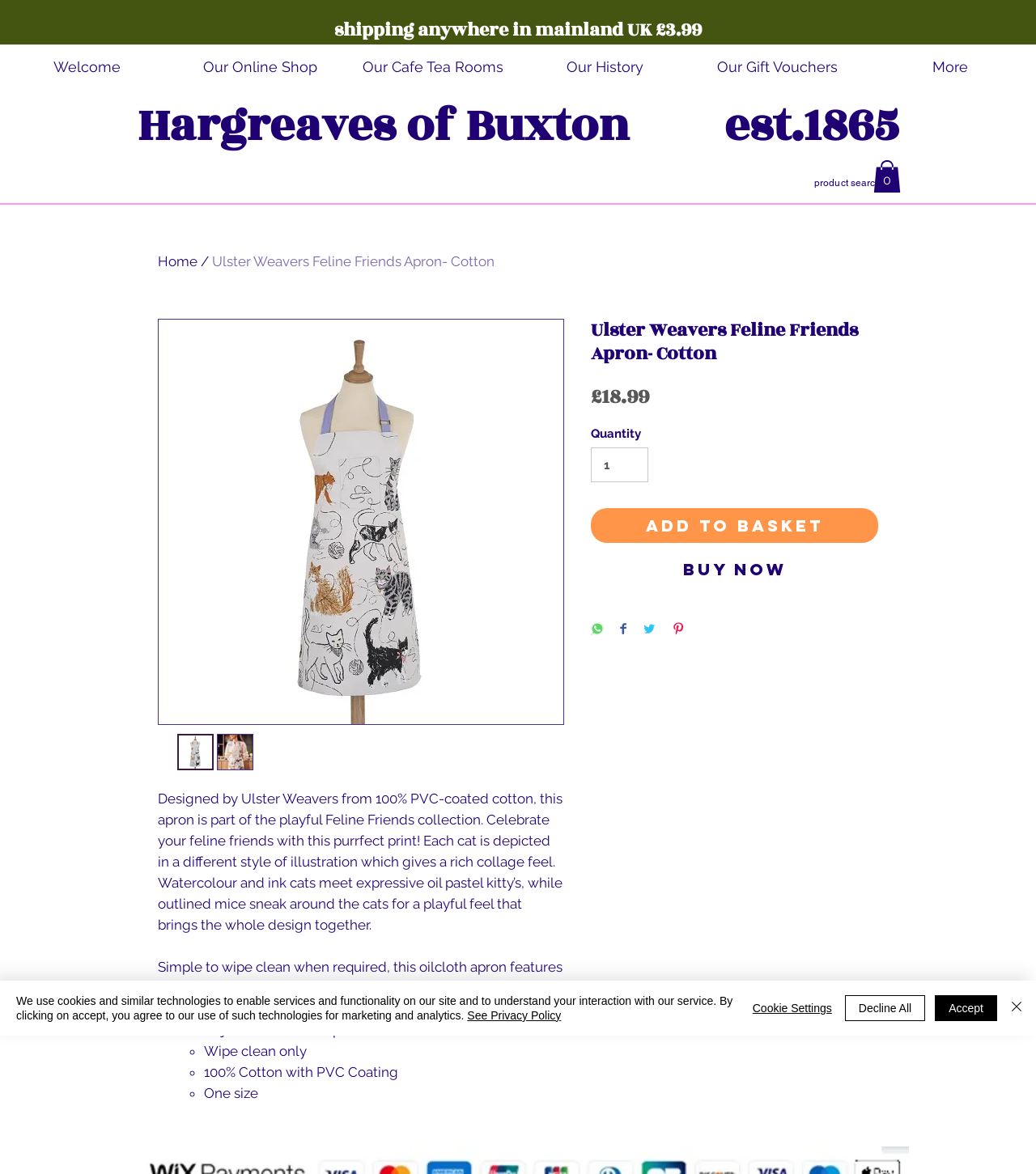Highlight the bounding box coordinates of the region I should click on to meet the following instruction: "Click the 'Cart with 0 items' button".

[0.843, 0.136, 0.87, 0.164]